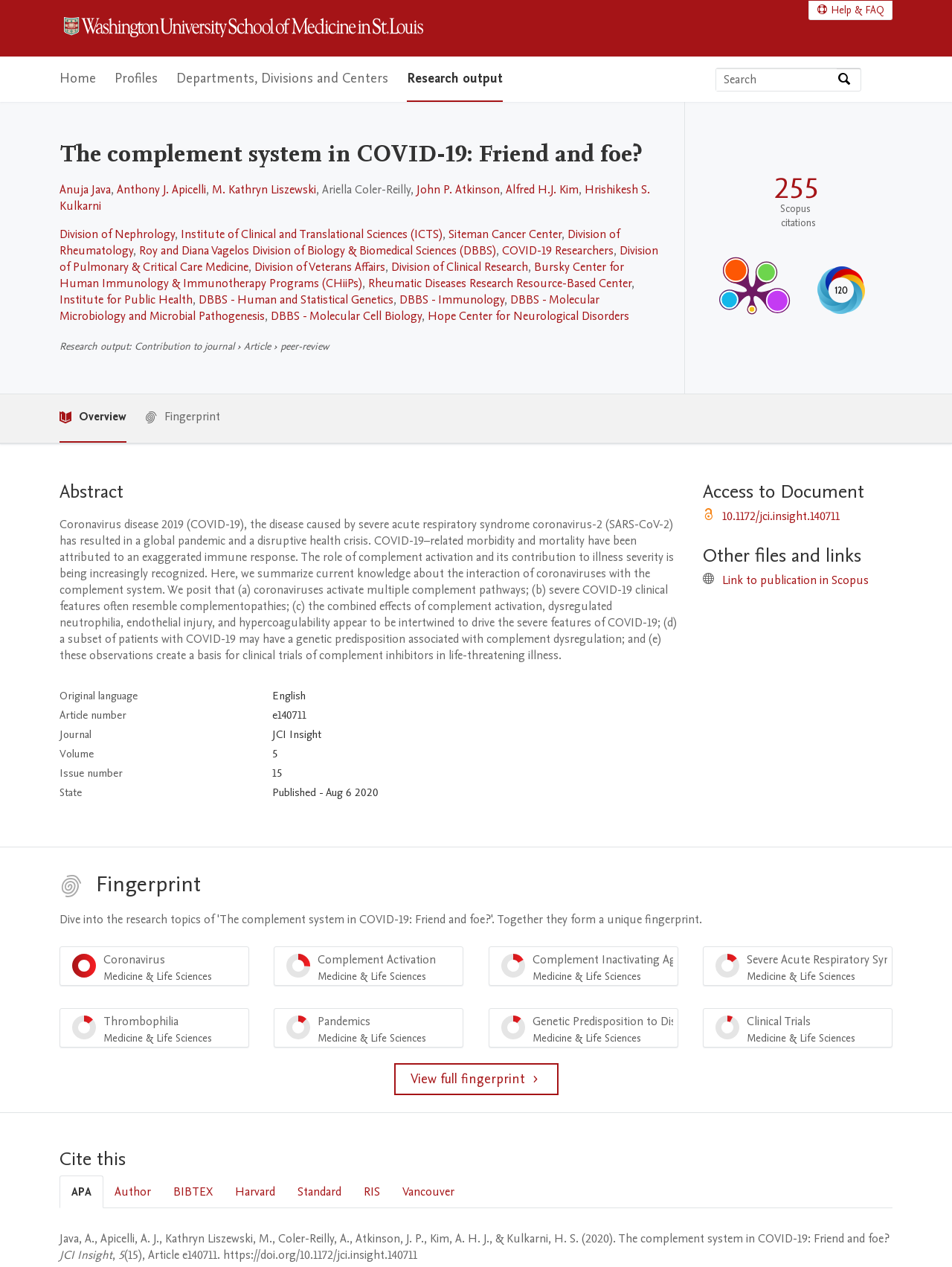Describe in detail what you see on the webpage.

This webpage is about a research profile on the complement system in COVID-19. At the top, there is a logo of Washington University School of Medicine and a navigation menu with links to "Home", "Profiles", "Departments, Divisions and Centers", and "Research output". On the right side, there is a search bar with a button to search by expertise, name, or affiliation.

Below the navigation menu, there is a heading that reads "The complement system in COVID-19: Friend and foe?" followed by a list of authors, including Anuja Java, Anthony J. Apicelli, M. Kathryn Liszewski, and others. 

On the left side, there are links to various departments and centers, including the Division of Nephrology, Institute of Clinical and Translational Sciences, and Siteman Cancer Center. 

In the main content area, there is a section about research output, which includes a publication metrics section with links to Scopus and PlumX Metrics Detail Page. There is also an abstract section that summarizes the research on the interaction of coronaviruses with the complement system.

Below the abstract, there is a table with information about the research article, including the original language, article number, journal, volume, issue number, and state.